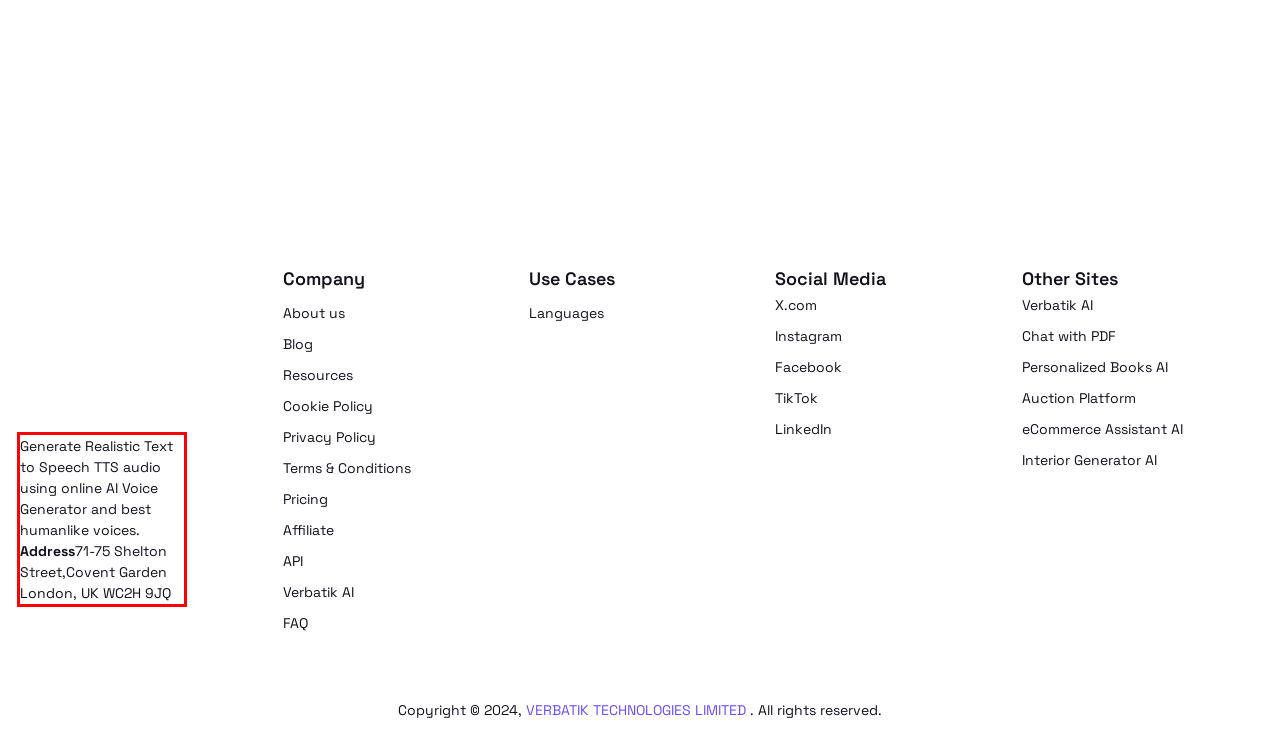You are given a screenshot showing a webpage with a red bounding box. Perform OCR to capture the text within the red bounding box.

Generate Realistic Text to Speech TTS audio using online AI Voice Generator and best humanlike voices. Address71-75 Shelton Street,Covent Garden London, UK WC2H 9JQ